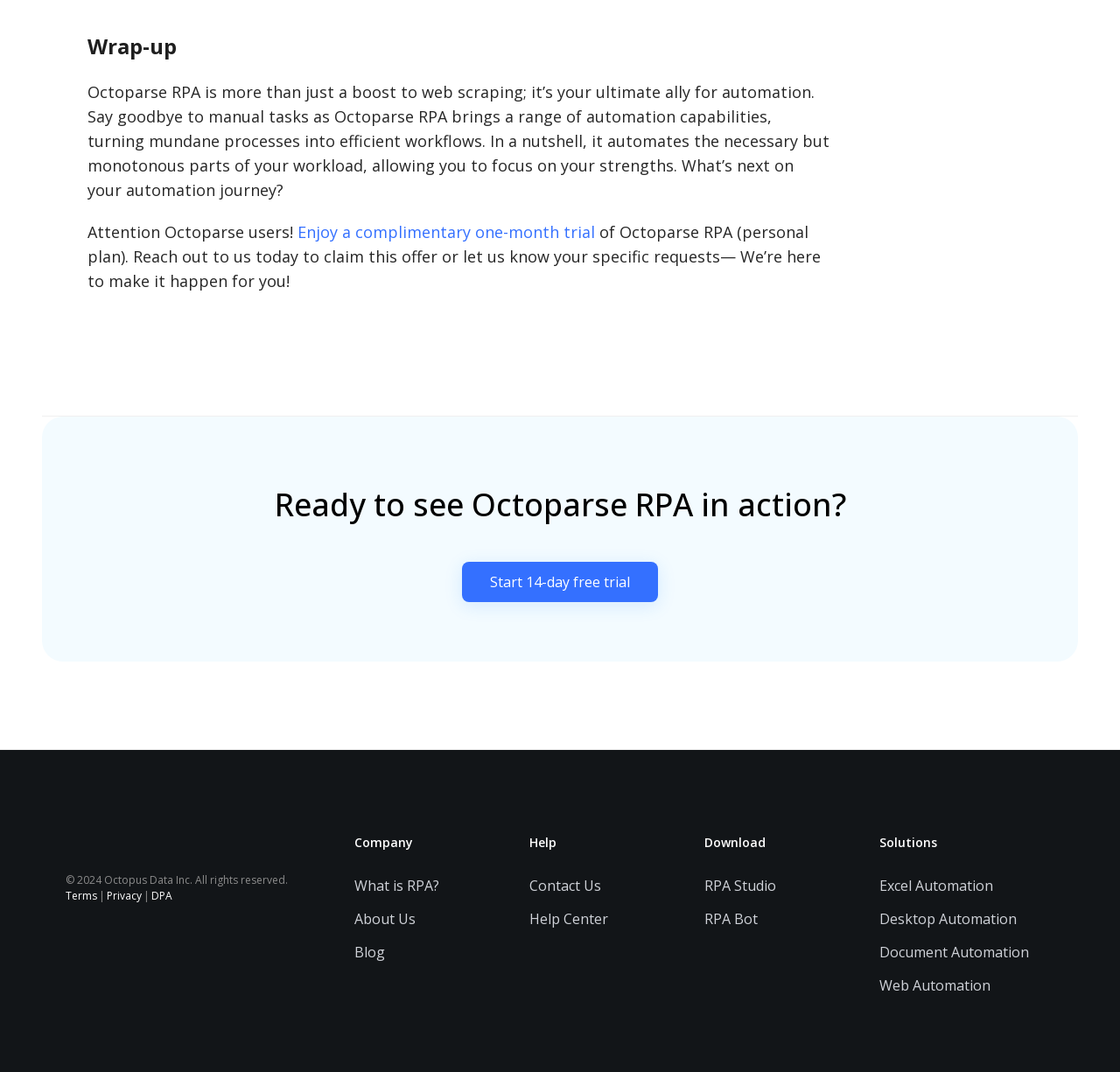Answer briefly with one word or phrase:
What is Octoparse RPA?

Automation tool